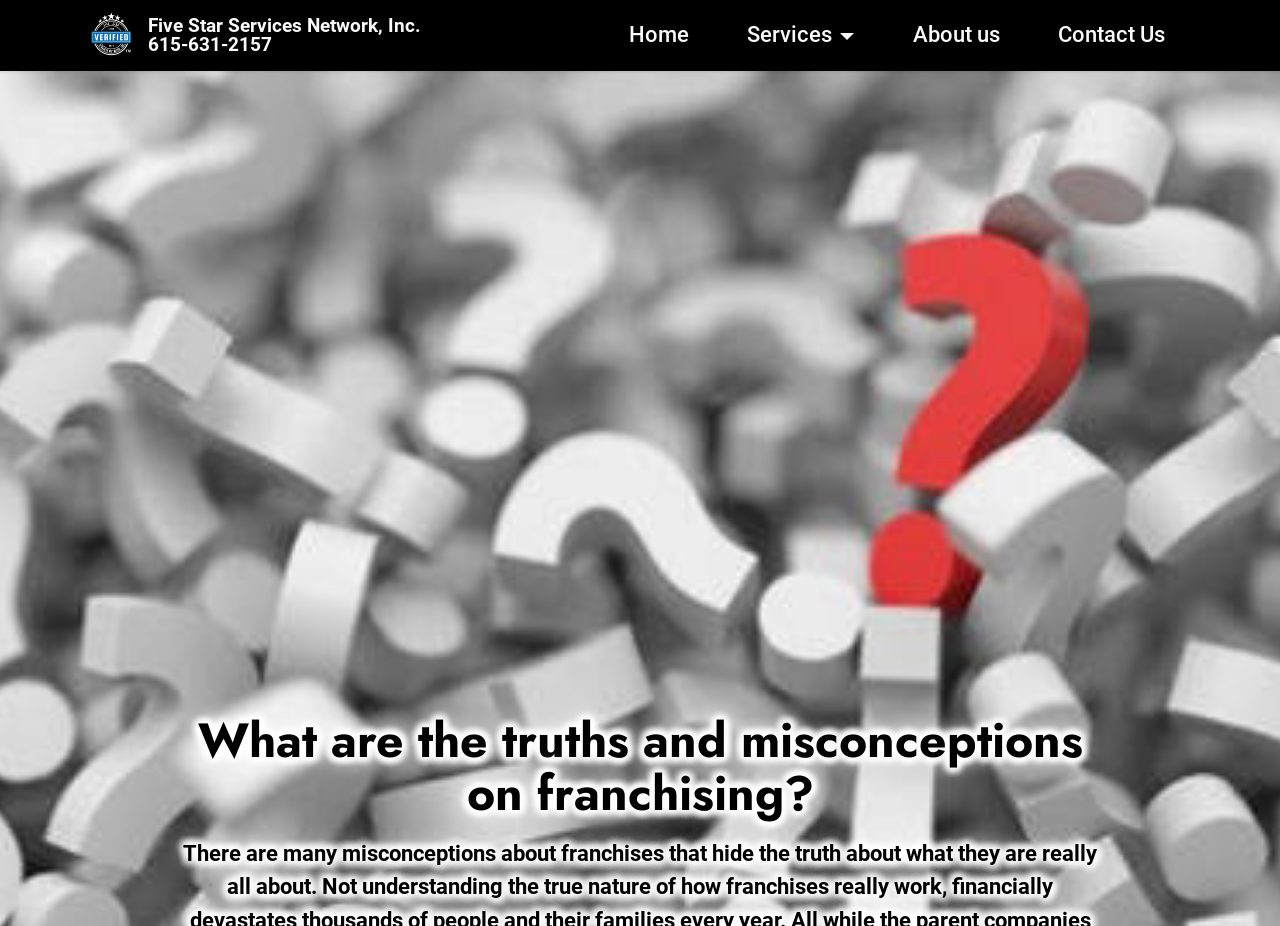Locate the UI element described as follows: "About us". Return the bounding box coordinates as four float numbers between 0 and 1 in the order [left, top, right, bottom].

[0.708, 0.02, 0.786, 0.056]